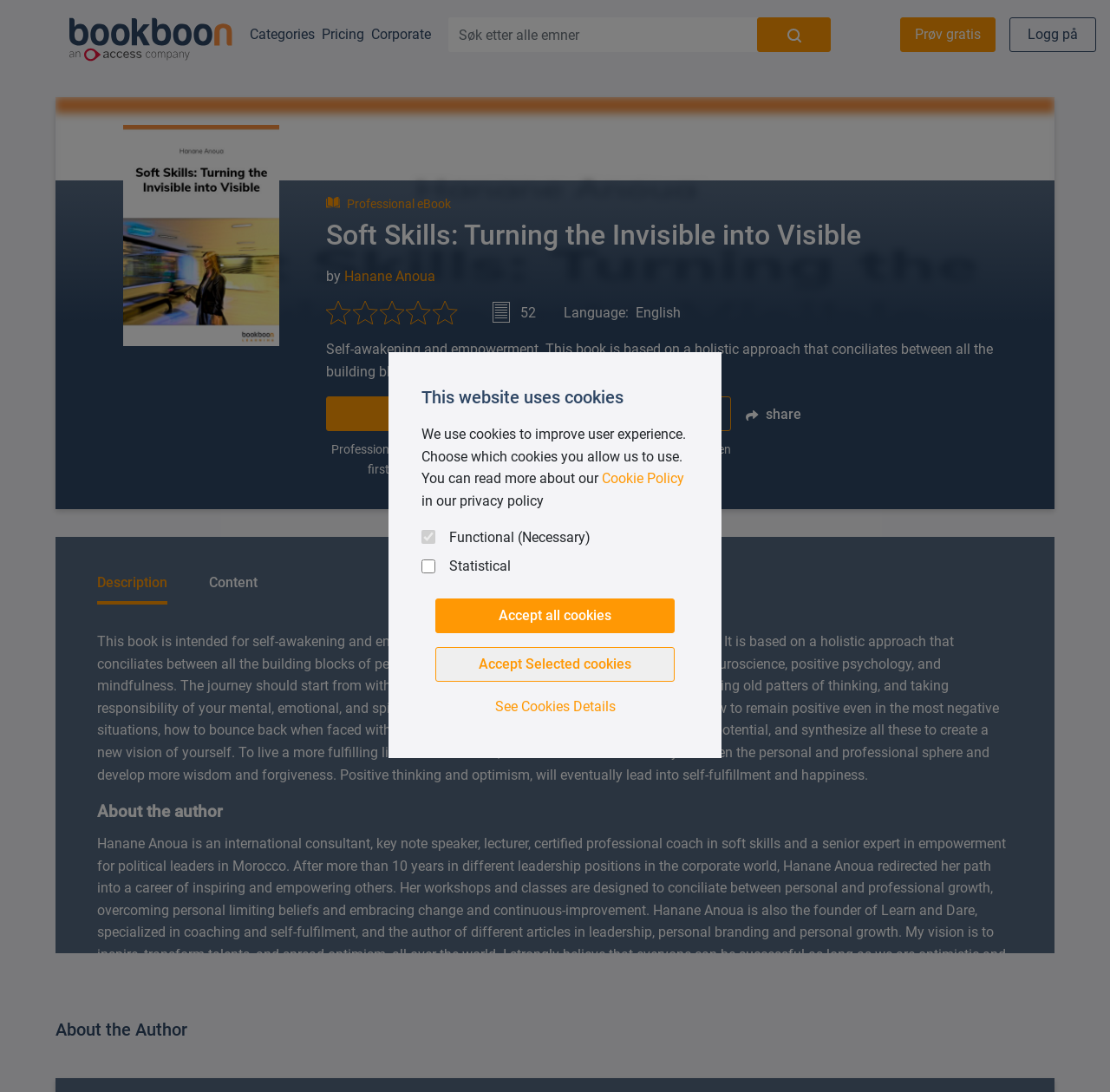Locate the bounding box coordinates of the area where you should click to accomplish the instruction: "Buy the eBook".

[0.531, 0.363, 0.659, 0.395]